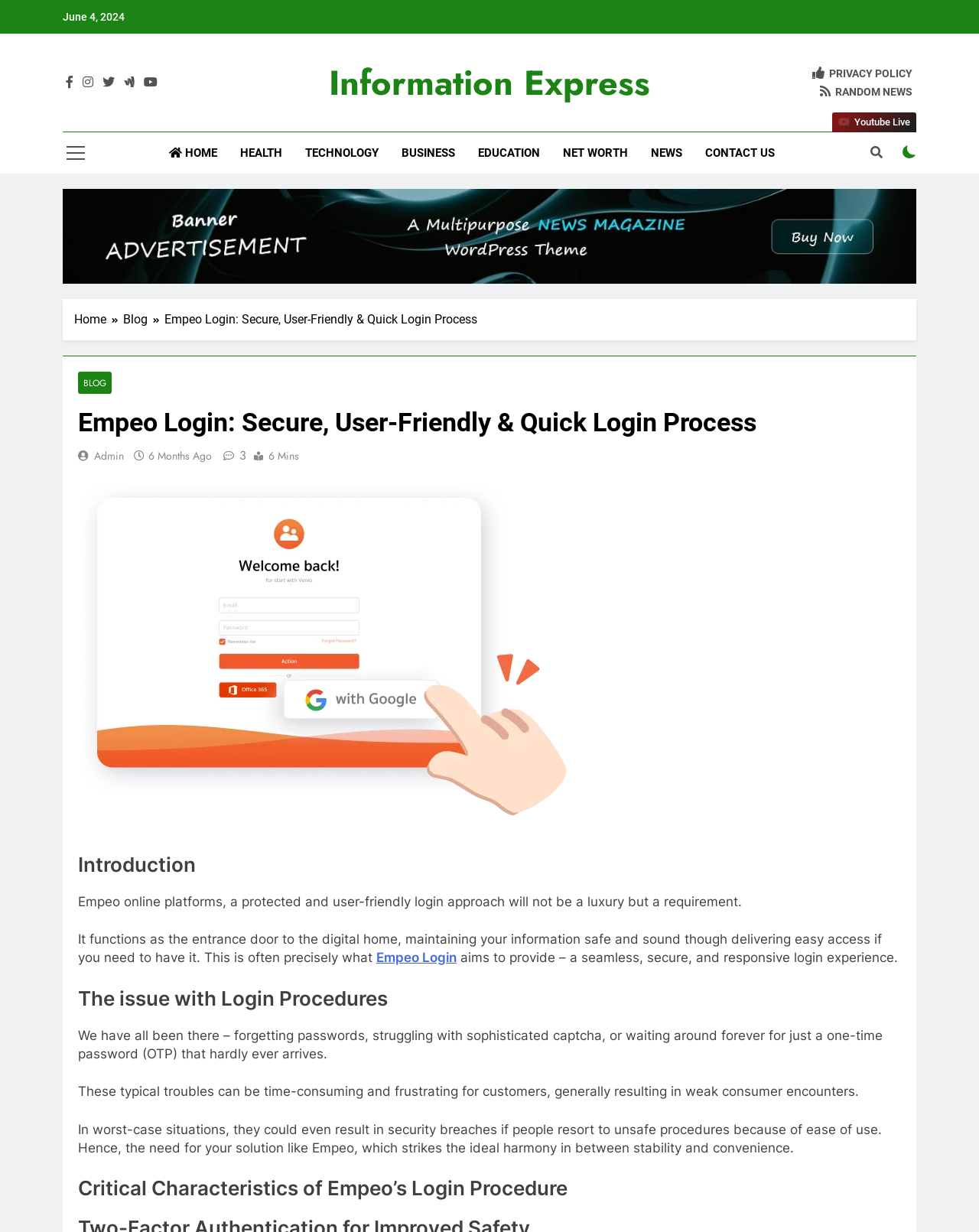Detail the features and information presented on the webpage.

The webpage is about Empeo Login, a secure and user-friendly login approach. At the top left, there is a date "June 4, 2024" and a row of five social media icons. Below them, there is a link to "Information Express" and two more links to "PRIVACY POLICY" and "RANDOM NEWS" at the top right.

The main navigation menu is located below, with nine links: "HOME", "HEALTH", "TECHNOLOGY", "BUSINESS", "EDUCATION", "NET WORTH", "NEWS", and "CONTACT US". On the right side of the navigation menu, there is a button with a search icon and a checkbox.

Below the navigation menu, there is a large banner with a YouTube Live link and an image. The banner takes up most of the width of the page.

The main content of the page is divided into sections. The first section has a breadcrumb navigation with links to "Home" and "Blog". The title of the page "Empeo Login: Secure, User-Friendly & Quick Login Process" is displayed prominently.

The next section has a heading "Introduction" and a paragraph of text that describes the importance of a secure and user-friendly login approach. There is also a link to "Empeo Login" in this section.

The following sections have headings "The issue with Login Procedures" and "Critical Characteristics of Empeo’s Login Procedure". These sections contain paragraphs of text that discuss the problems with traditional login procedures and the benefits of Empeo's approach.

Throughout the page, there are several links to other pages, including "BLOG", "Admin", and "6 Months Ago". There is also a time element that displays the time "6 Mins".